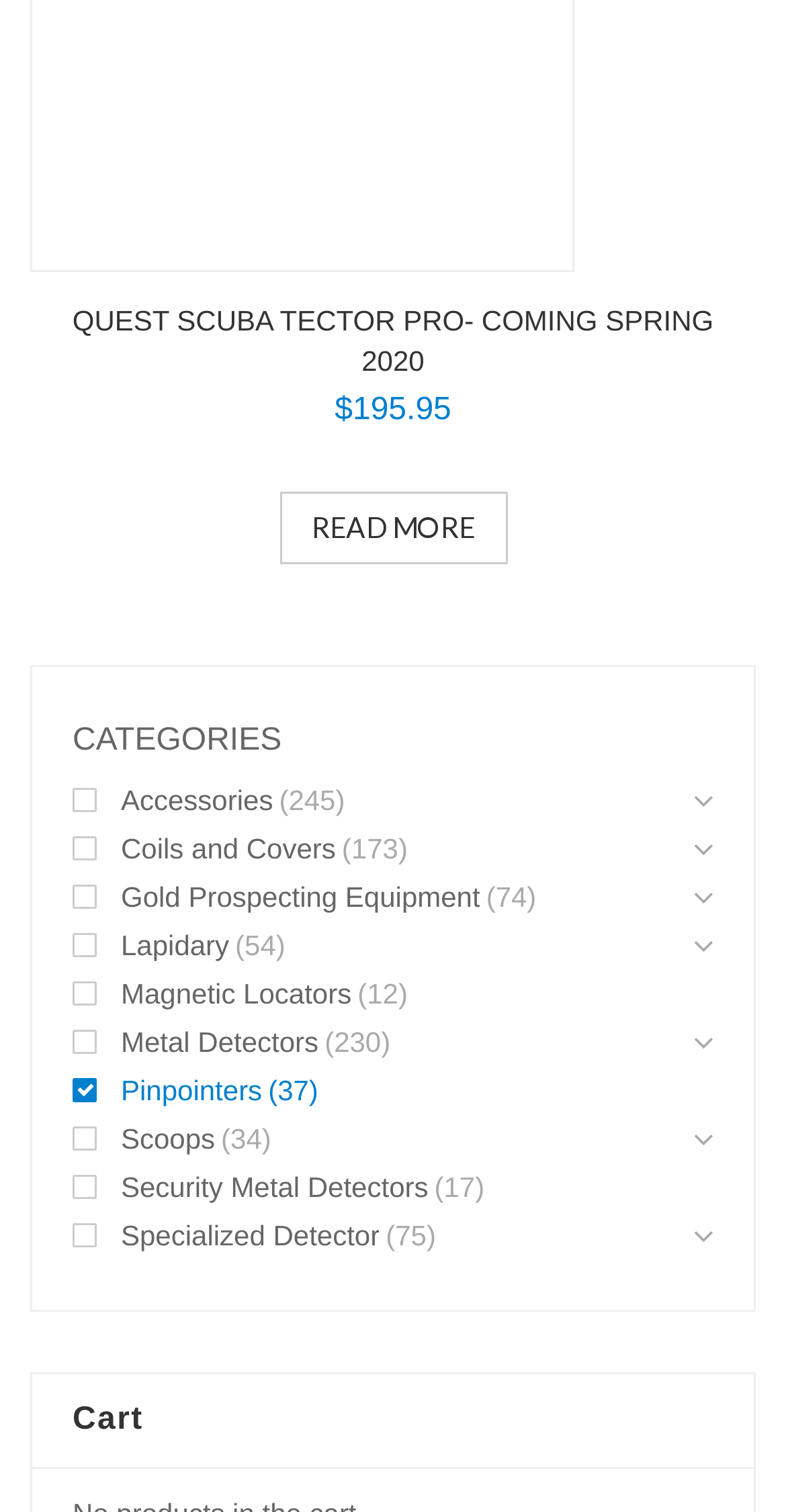How many categories are listed on the webpage?
Based on the image, give a one-word or short phrase answer.

10